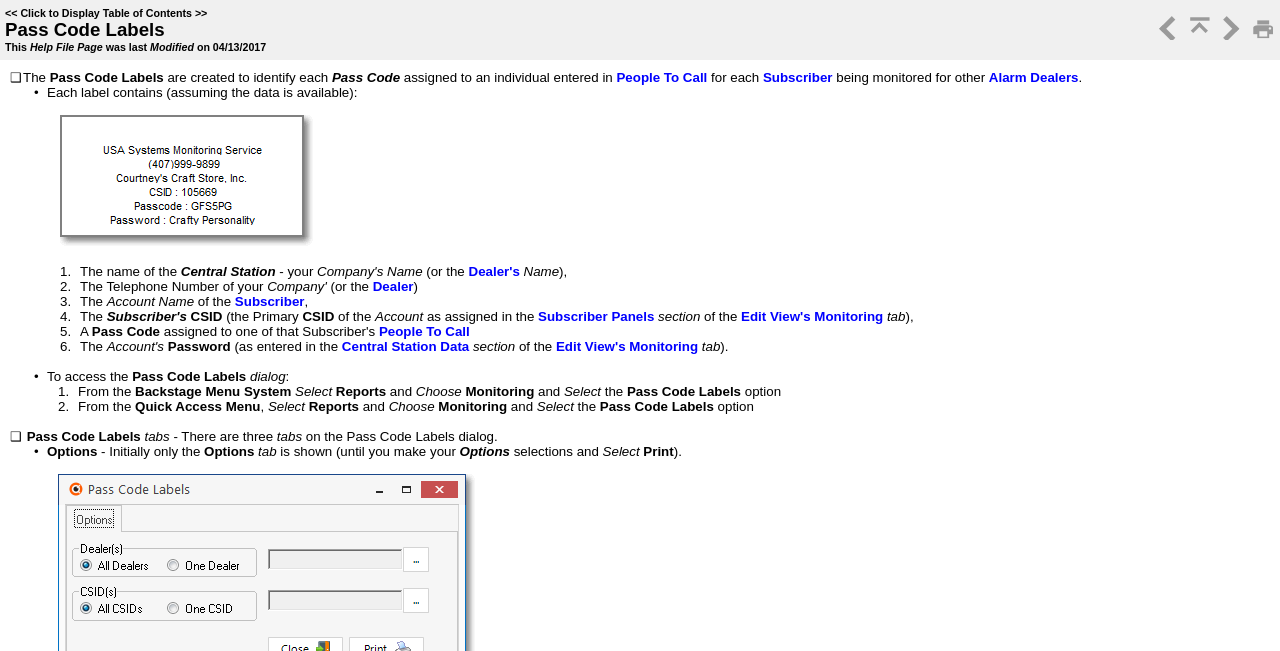What is the purpose of Pass Code Labels?
Analyze the image and deliver a detailed answer to the question.

Based on the webpage content, Pass Code Labels are created to identify each Pass Code assigned to an individual entered in People To Call for each Subscriber being monitored for other Alarm Dealers. This suggests that the purpose of Pass Code Labels is to identify each Pass Code.